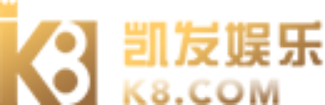Please reply to the following question using a single word or phrase: 
What industry is the brand associated with?

Gaming or entertainment